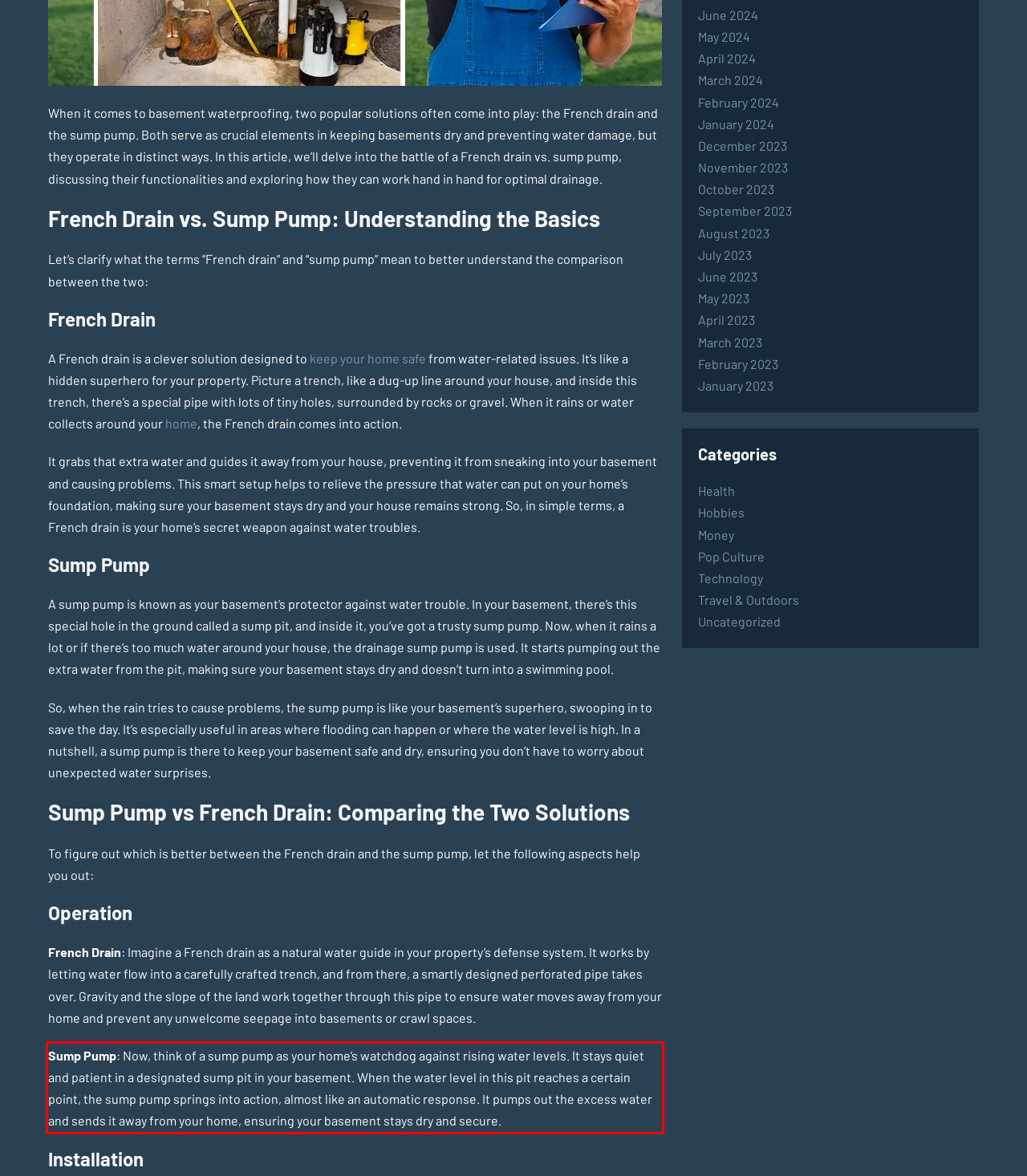Please identify and extract the text content from the UI element encased in a red bounding box on the provided webpage screenshot.

Sump Pump: Now, think of a sump pump as your home’s watchdog against rising water levels. It stays quiet and patient in a designated sump pit in your basement. When the water level in this pit reaches a certain point, the sump pump springs into action, almost like an automatic response. It pumps out the excess water and sends it away from your home, ensuring your basement stays dry and secure.